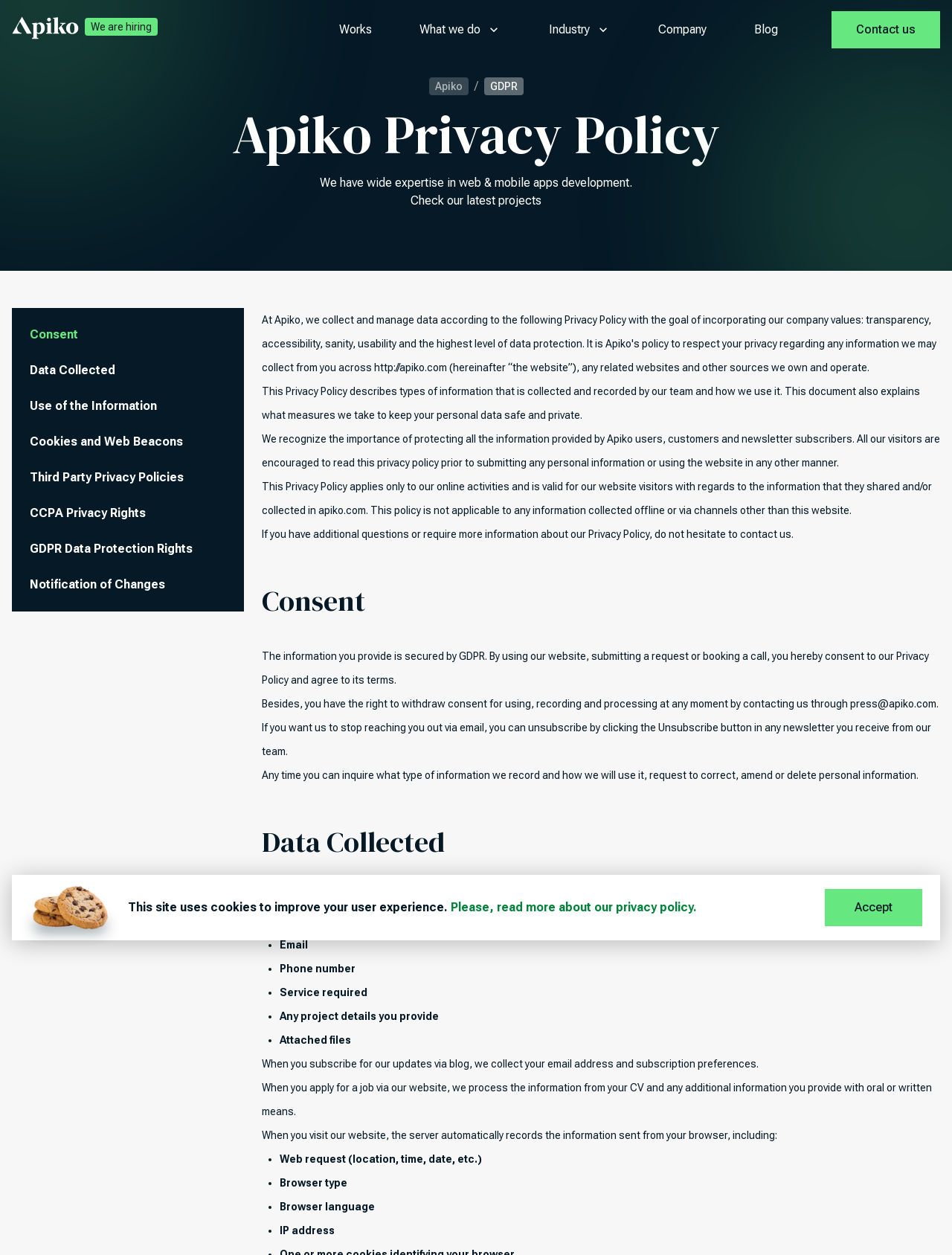Describe in detail what you see on the webpage.

The webpage is about Apiko's GDPR compliance, with a focus on the company's privacy policy. At the top, there is a navigation menu with links to the Apiko home page, career opportunities, works, company information, blog, and contact us. Below the navigation menu, there is a heading that reads "Apiko Privacy Policy".

The main content of the page is divided into sections, each with a heading and descriptive text. The first section explains the purpose of the privacy policy and the importance of protecting user information. The second section outlines the types of information collected by Apiko, including personal data provided by users, such as full name, email, phone number, and service required, as well as information collected automatically, like web request, browser type, and IP address.

There are also sections on consent, data collected, use of information, cookies and web beacons, third-party privacy policies, CCPA privacy rights, GDPR data protection rights, and notification of changes. Each section provides detailed information on Apiko's practices and policies regarding user data.

On the right side of the page, there is an image related to GDPR compliance. At the bottom of the page, there is a notice about the use of cookies on the site, with a link to read more about the privacy policy. Below this notice, there is an "Accept" button.

Throughout the page, there are links to related topics, such as consent, data collected, and use of information, which provide additional details on Apiko's privacy practices. Overall, the webpage is designed to provide transparent and detailed information about Apiko's GDPR compliance and privacy policy.